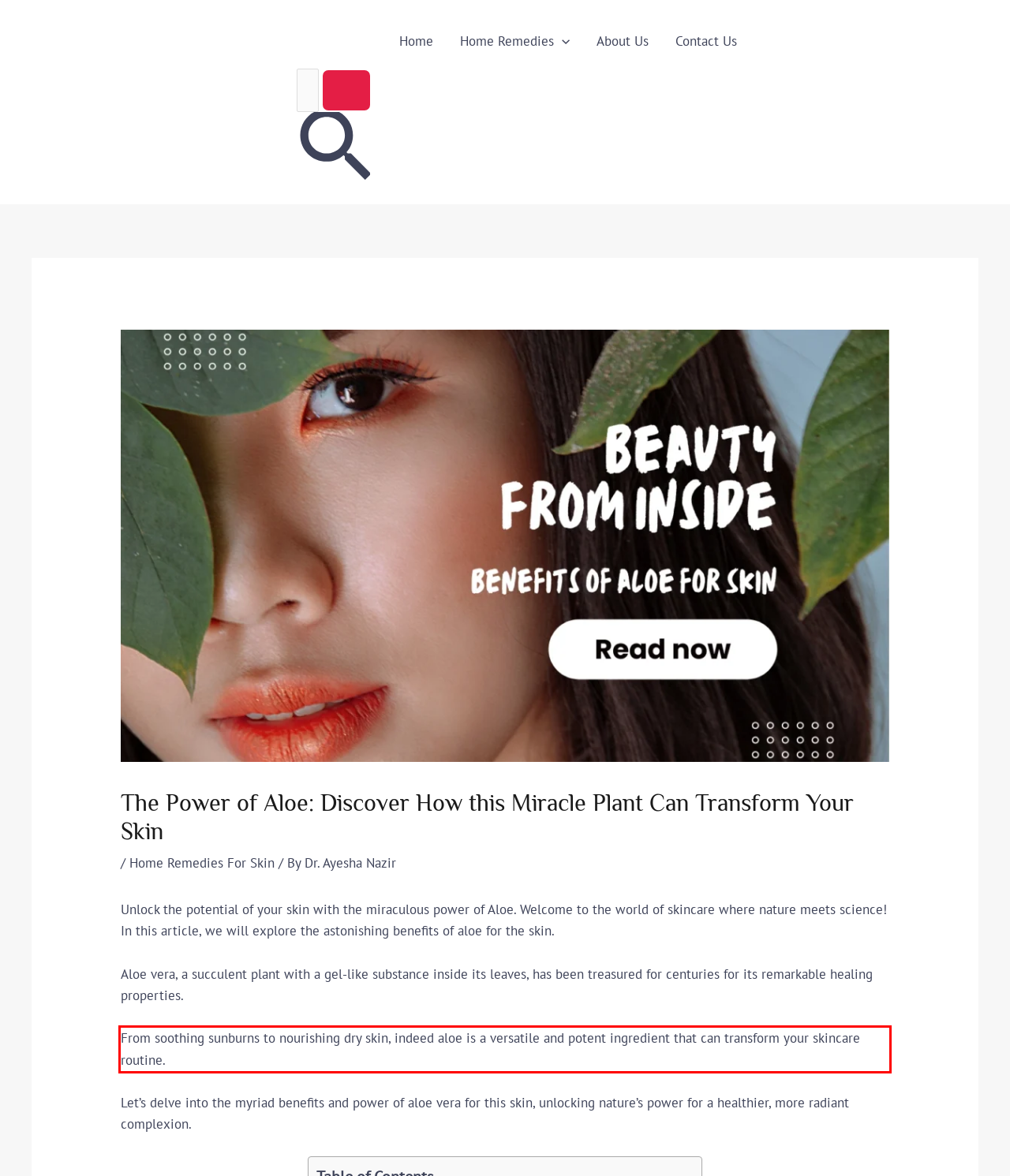Observe the screenshot of the webpage that includes a red rectangle bounding box. Conduct OCR on the content inside this red bounding box and generate the text.

From soothing sunburns to nourishing dry skin, indeed aloe is a versatile and potent ingredient that can transform your skincare routine.